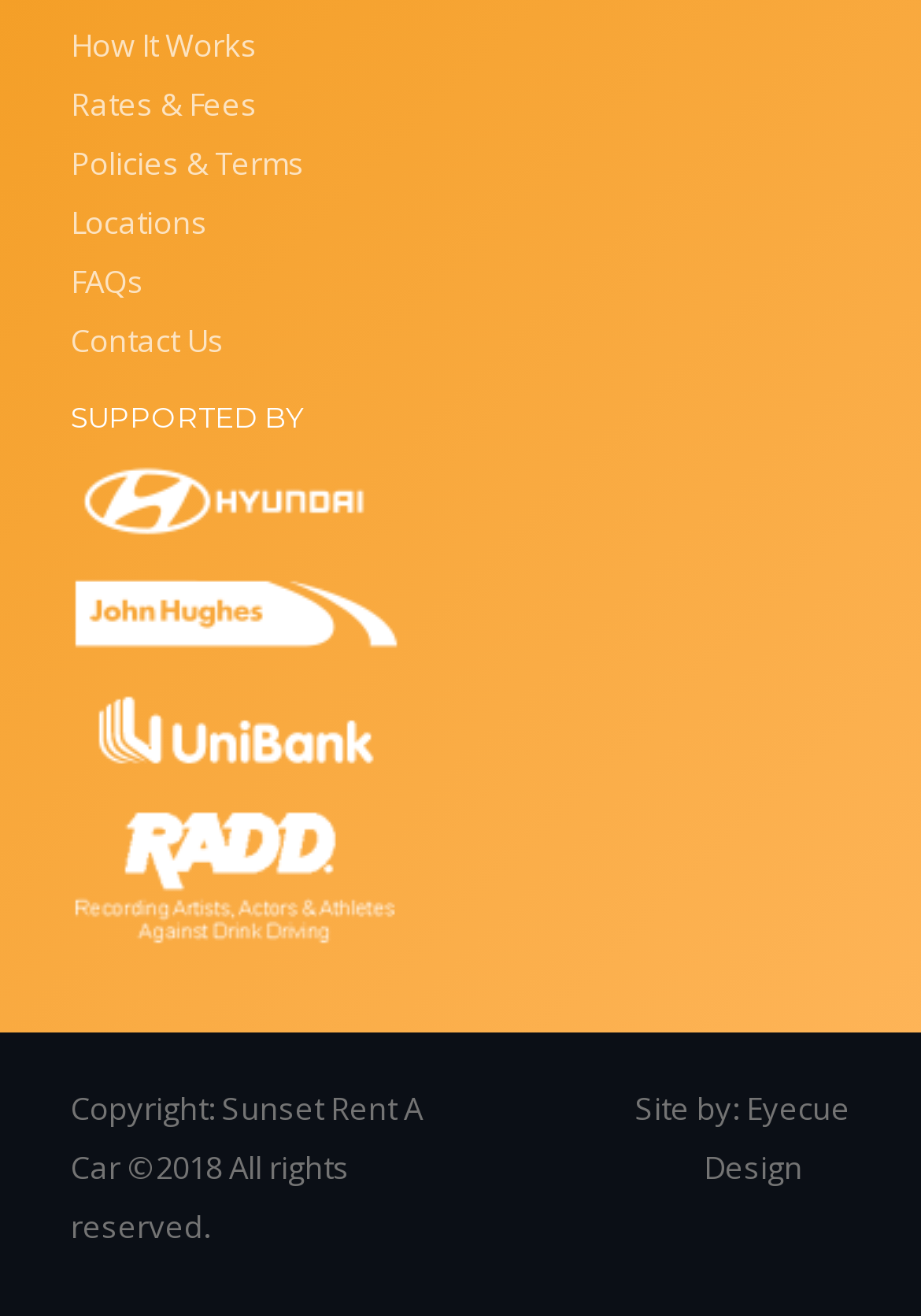Can you provide the bounding box coordinates for the element that should be clicked to implement the instruction: "Check 'Locations'"?

[0.077, 0.152, 0.226, 0.185]